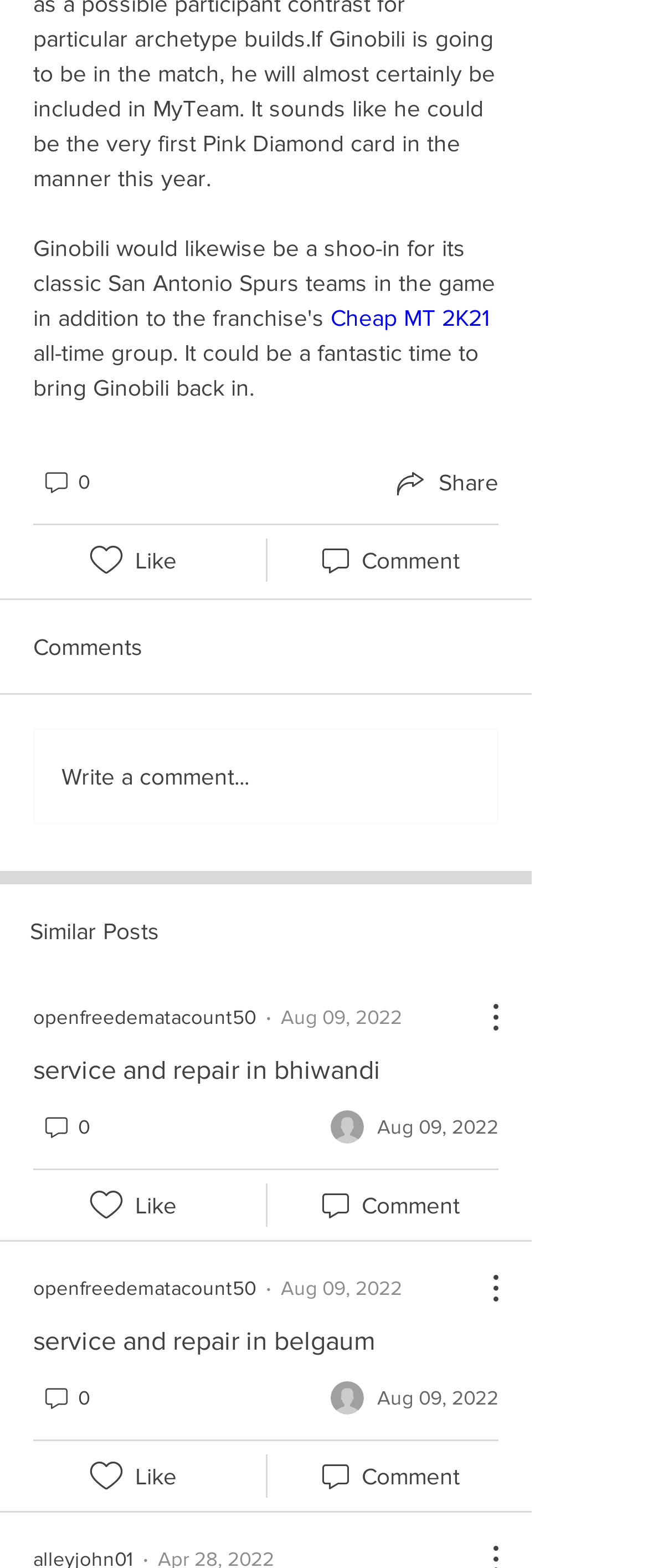Locate the bounding box coordinates of the item that should be clicked to fulfill the instruction: "Click on the 'service and repair in bhiwandi' link".

[0.051, 0.673, 0.587, 0.691]